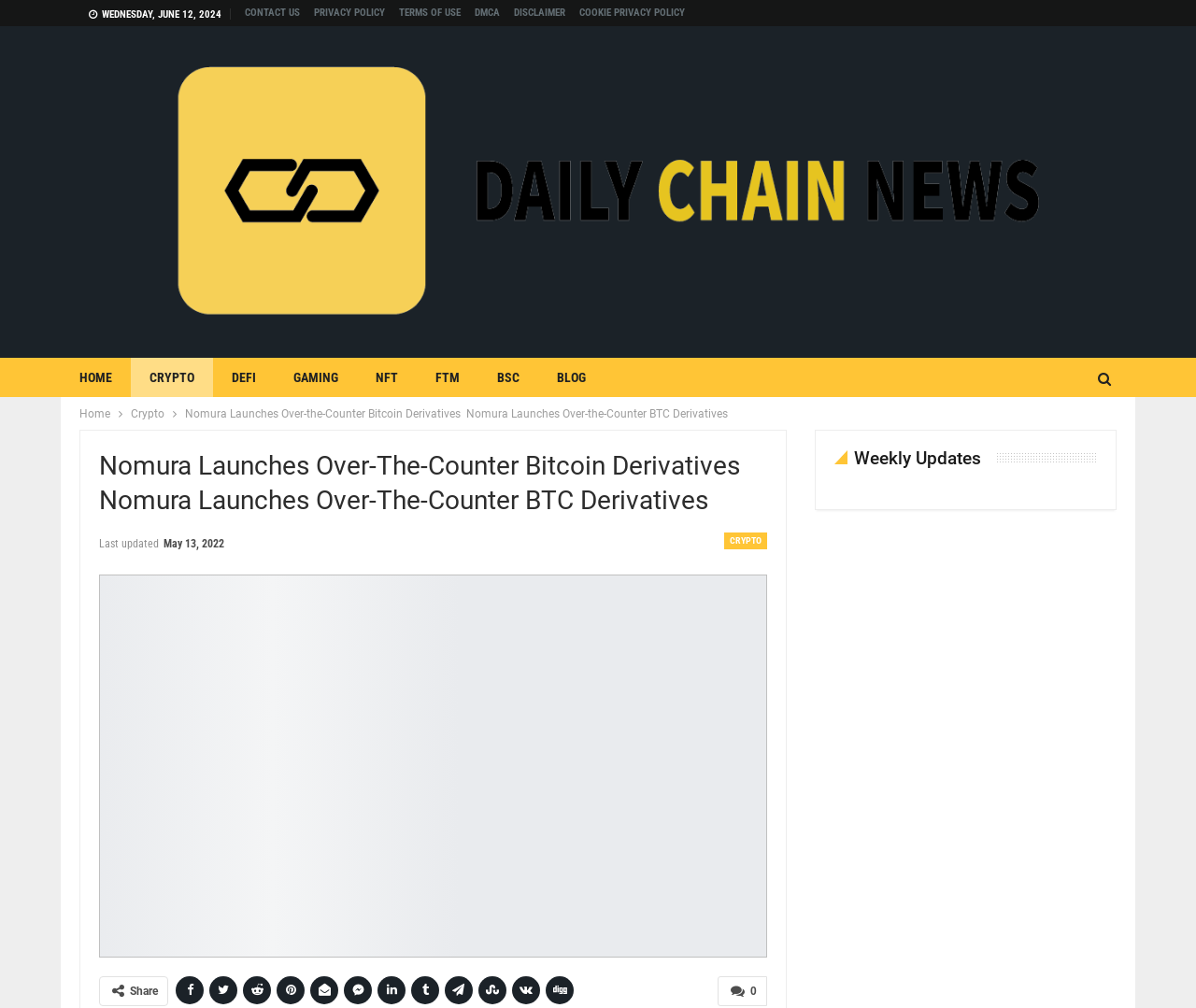Please determine the bounding box coordinates for the element with the description: "Terms of Use".

[0.334, 0.006, 0.385, 0.019]